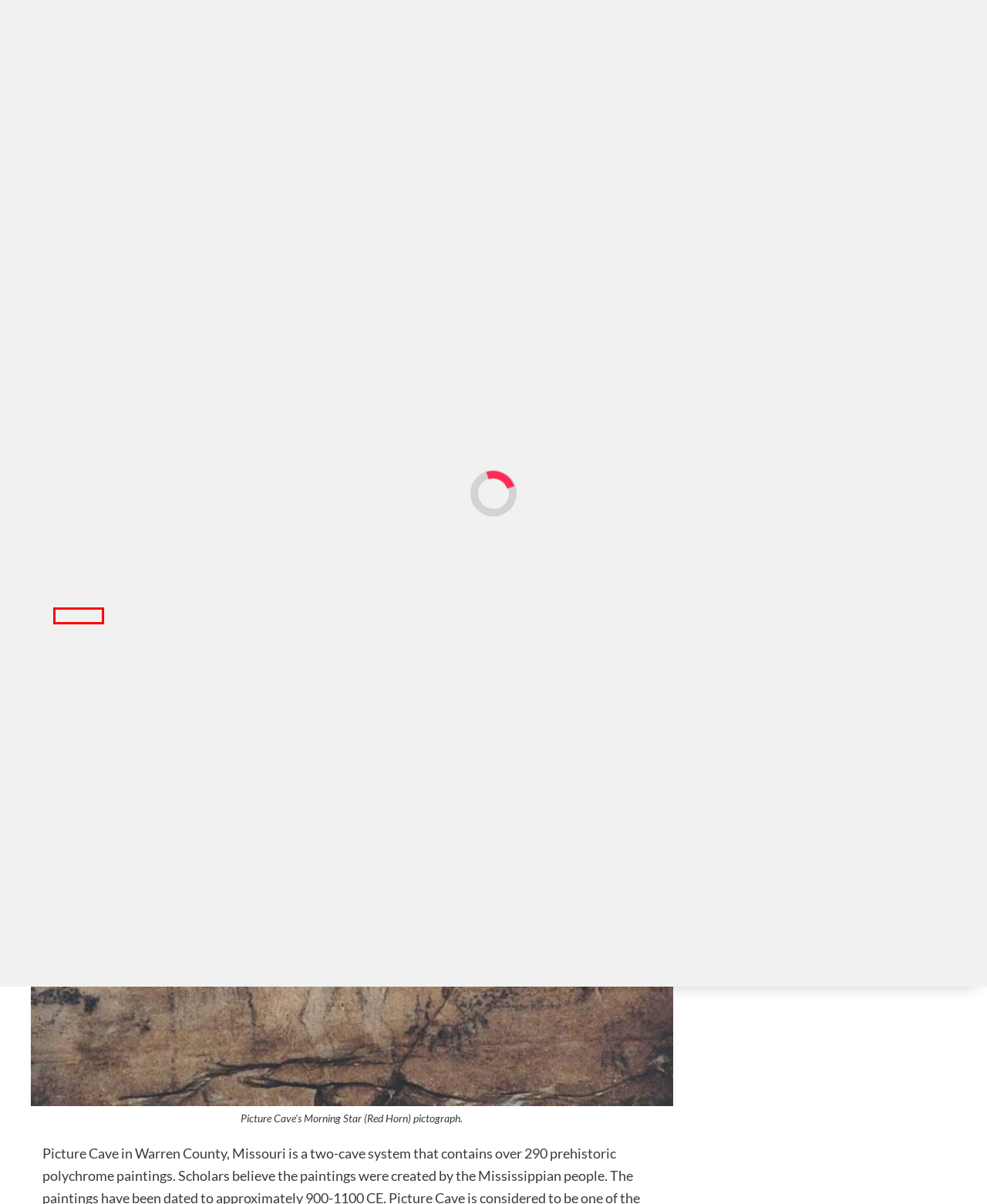Examine the screenshot of the webpage, which has a red bounding box around a UI element. Select the webpage description that best fits the new webpage after the element inside the red bounding box is clicked. Here are the choices:
A. The Italian Hall Disaster: a fateful Christmas Party
B. Devin Walk - freelance writer
C. Comments for Memories of the Prairie
D. Historical Figures Archives - Memories of the Prairie
E. Terms and Conditions - Memories of the Prairie
F. Uncategorised Archives - Memories of the Prairie
G. Blog Tool, Publishing Platform, and CMS – WordPress.org
H. Opt-out preferences - Memories of the Prairie

B